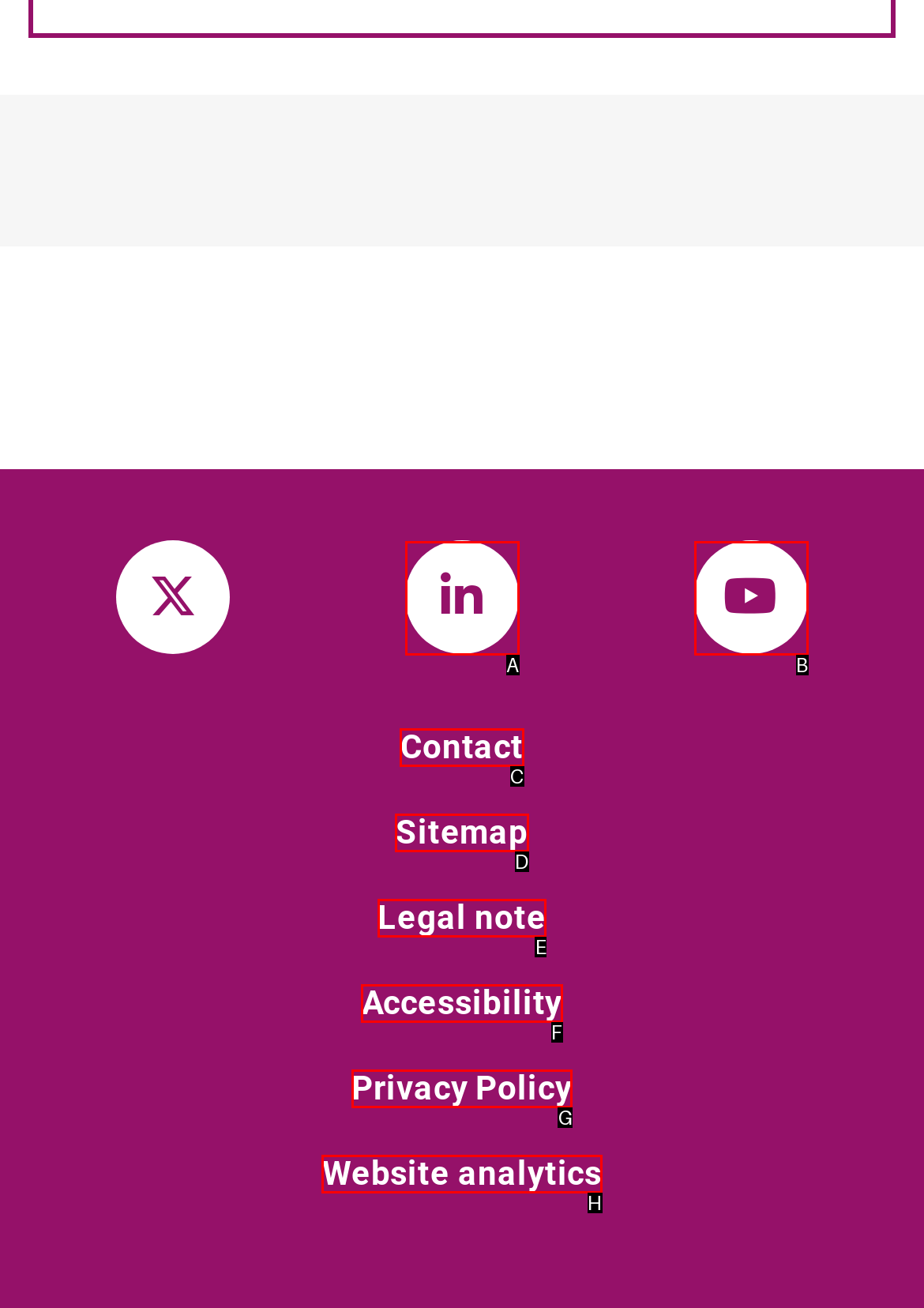Find the HTML element that corresponds to the description: LinkedIn. Indicate your selection by the letter of the appropriate option.

A